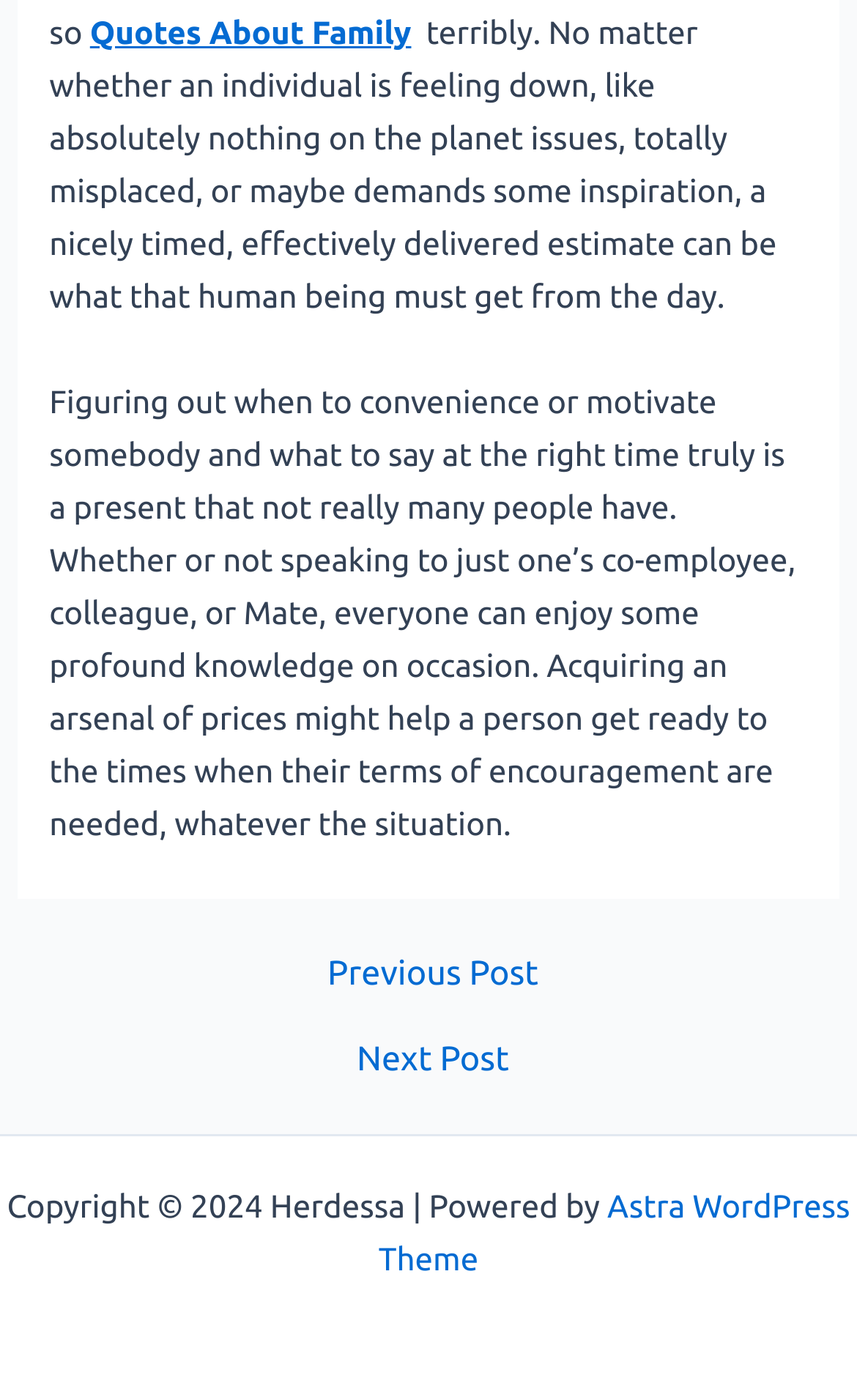Who owns the copyright of the website?
Examine the image and give a concise answer in one word or a short phrase.

Herdessa